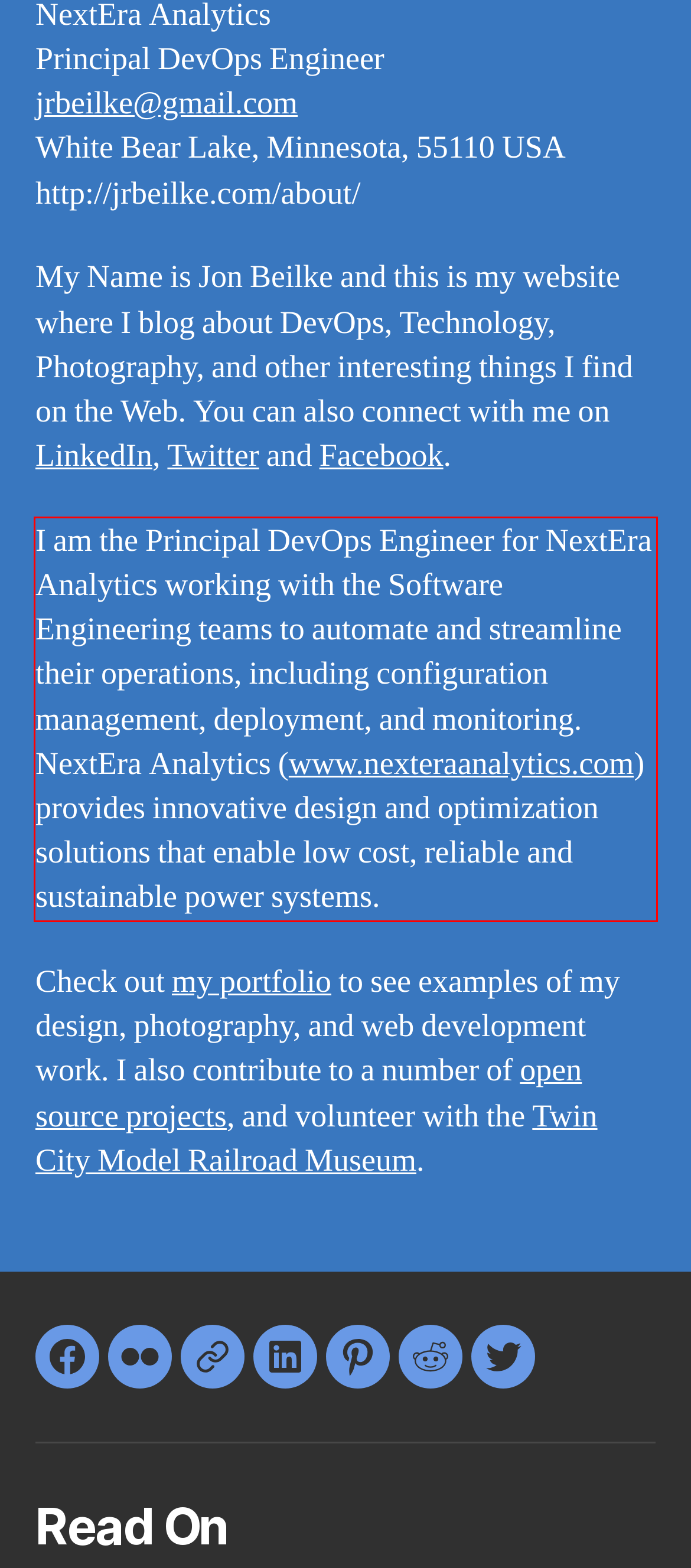Please identify and extract the text content from the UI element encased in a red bounding box on the provided webpage screenshot.

I am the Principal DevOps Engineer for NextEra Analytics working with the Software Engineering teams to automate and streamline their operations, including configuration management, deployment, and monitoring. NextEra Analytics (www.nexteraanalytics.com) provides innovative design and optimization solutions that enable low cost, reliable and sustainable power systems.